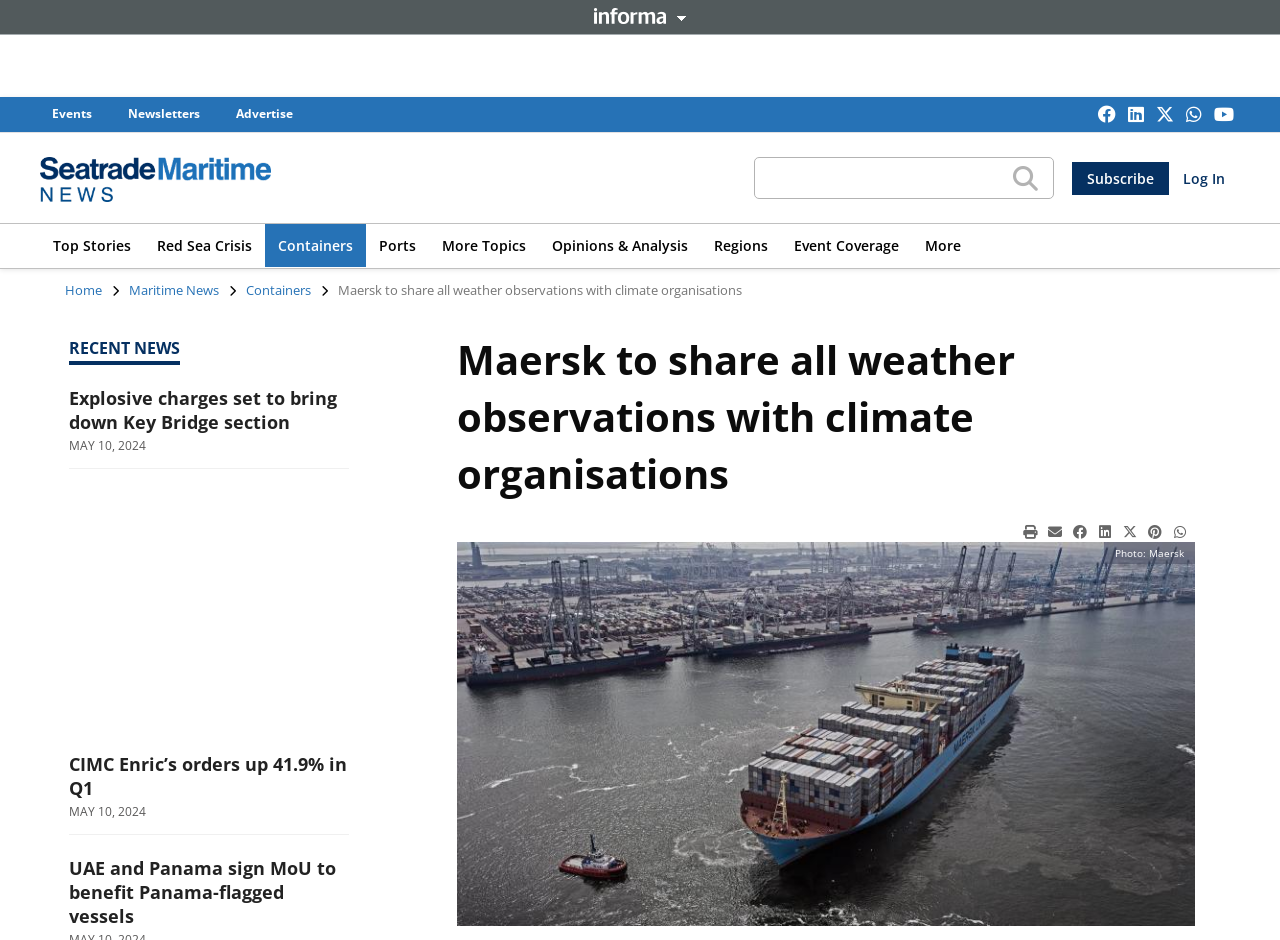Answer the question below with a single word or a brief phrase: 
What is the name of the maritime news section?

Seatrade Maritime